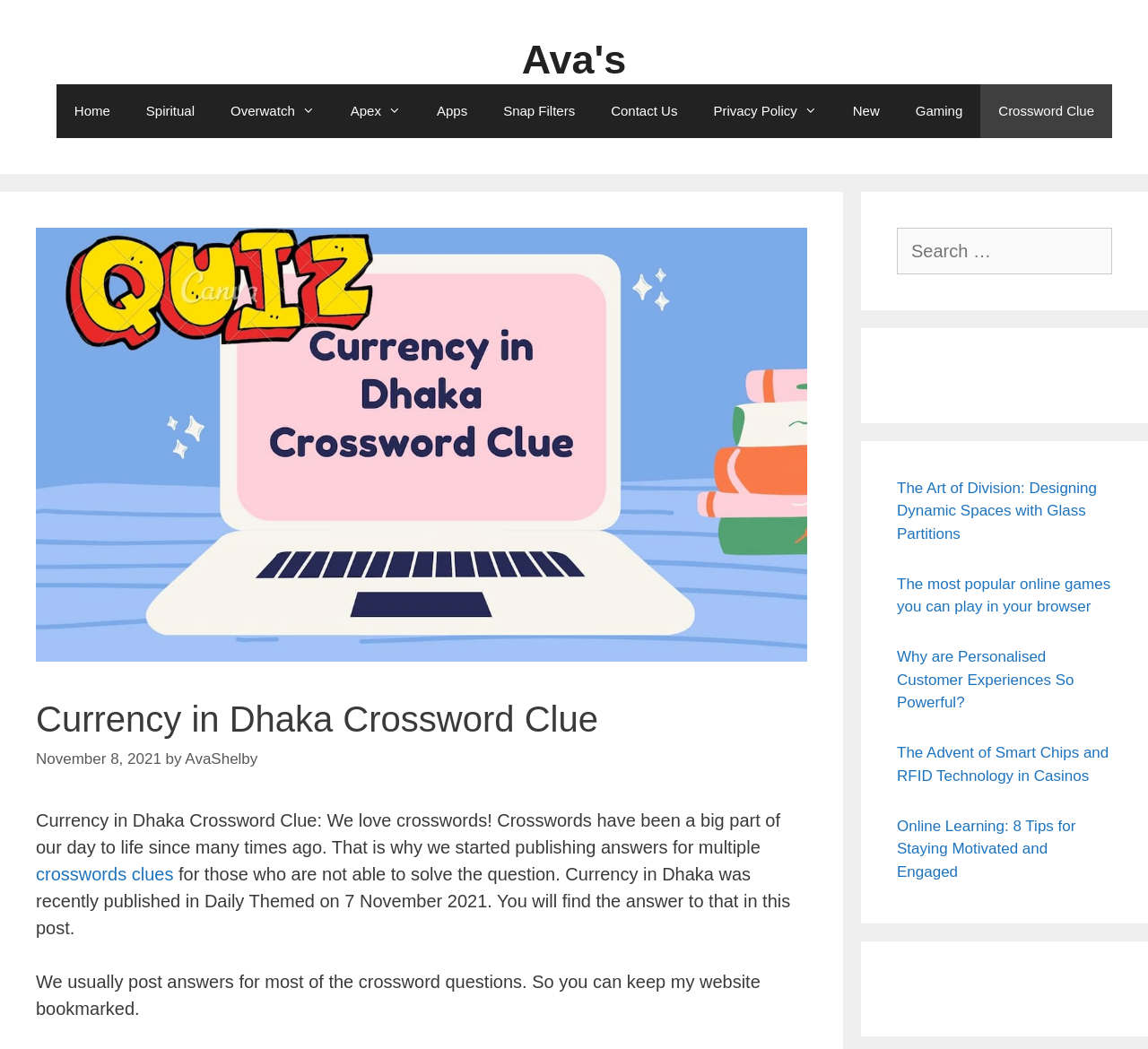Identify the bounding box coordinates necessary to click and complete the given instruction: "Search for a crossword clue".

[0.781, 0.217, 0.969, 0.262]